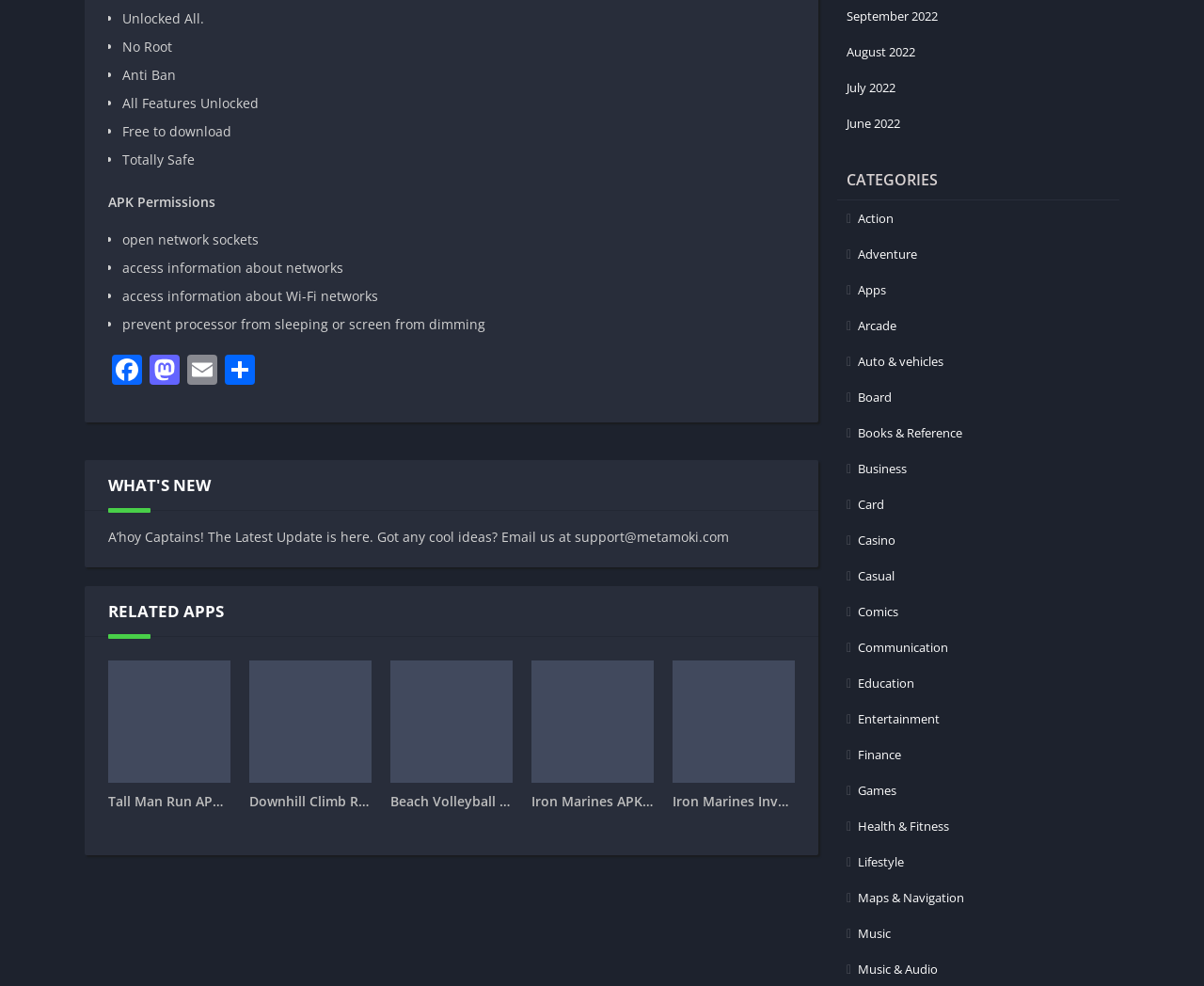Determine the bounding box coordinates of the target area to click to execute the following instruction: "Check WHAT'S NEW section."

[0.07, 0.467, 0.68, 0.518]